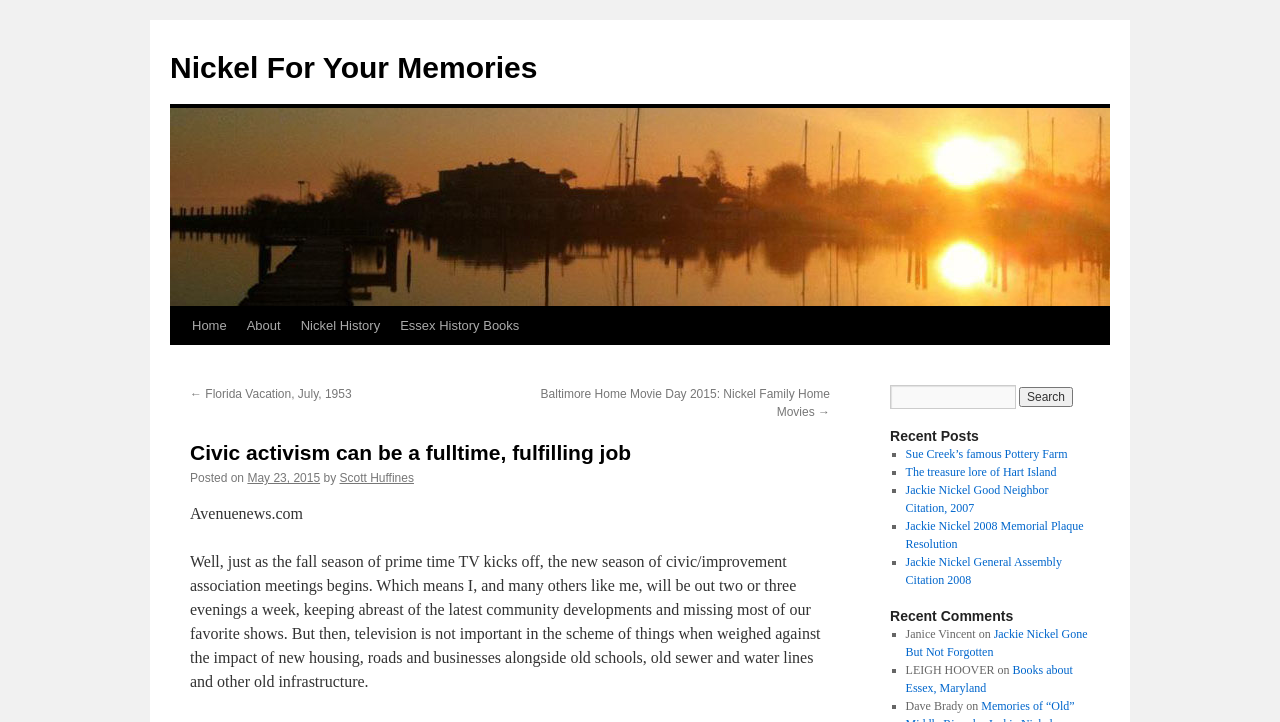Provide the bounding box coordinates of the UI element this sentence describes: "Sue Creek’s famous Pottery Farm".

[0.707, 0.619, 0.834, 0.639]